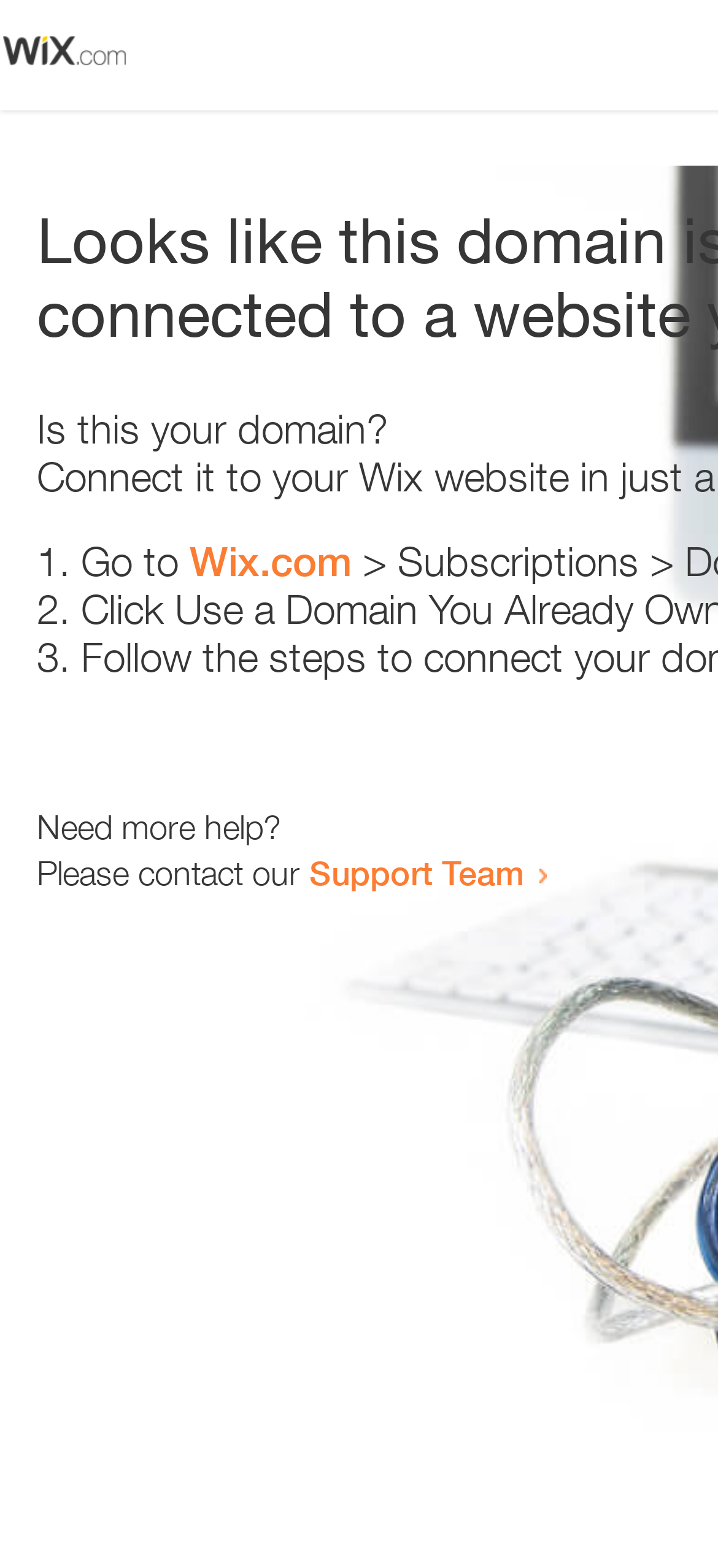Provide the bounding box coordinates for the UI element that is described as: "Wix.com".

[0.264, 0.343, 0.49, 0.373]